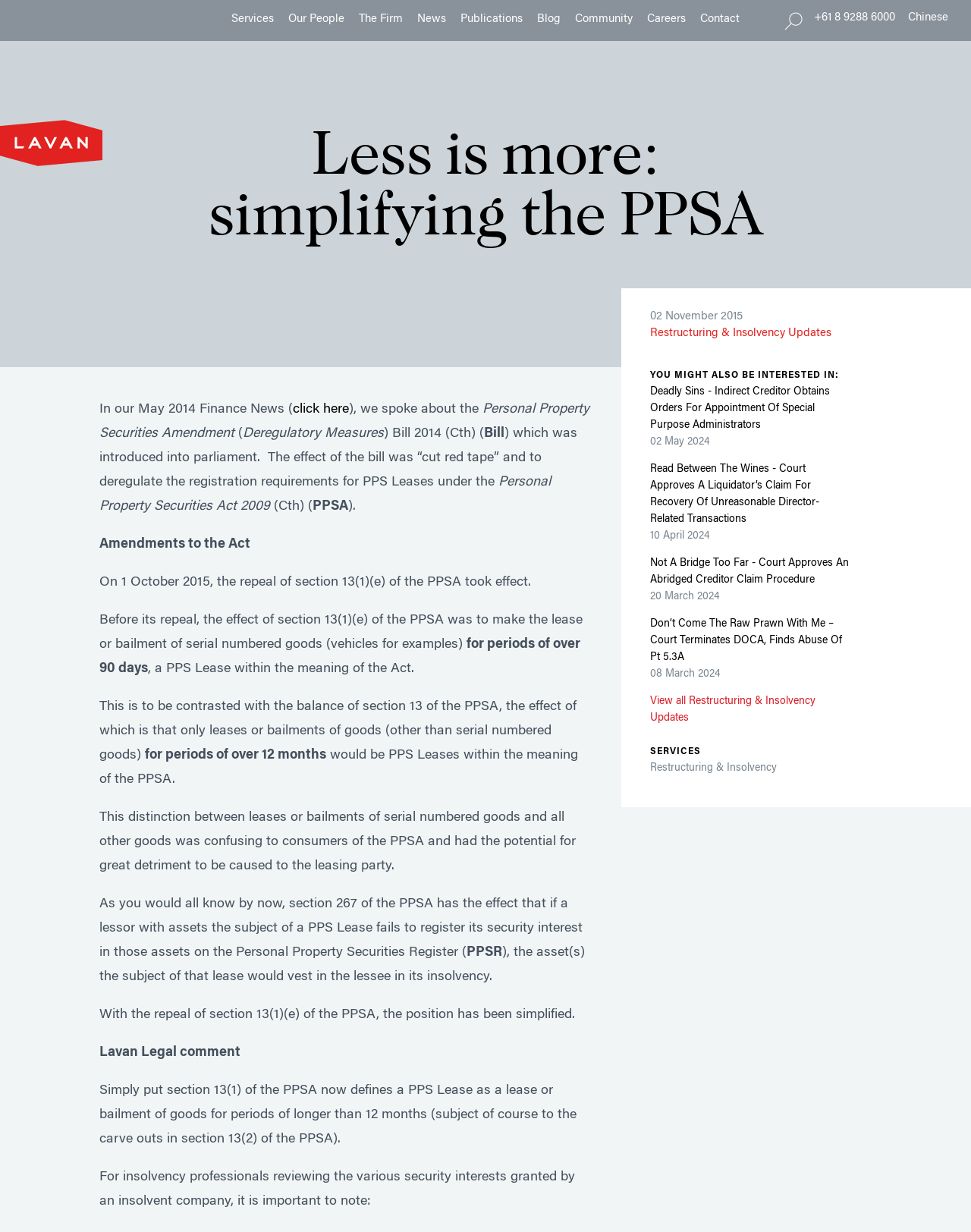What is the date of the article?
Please give a detailed and thorough answer to the question, covering all relevant points.

The date of the article can be found at the top of the webpage, where it says '02 November 2015'. This indicates that the article was published on this date.